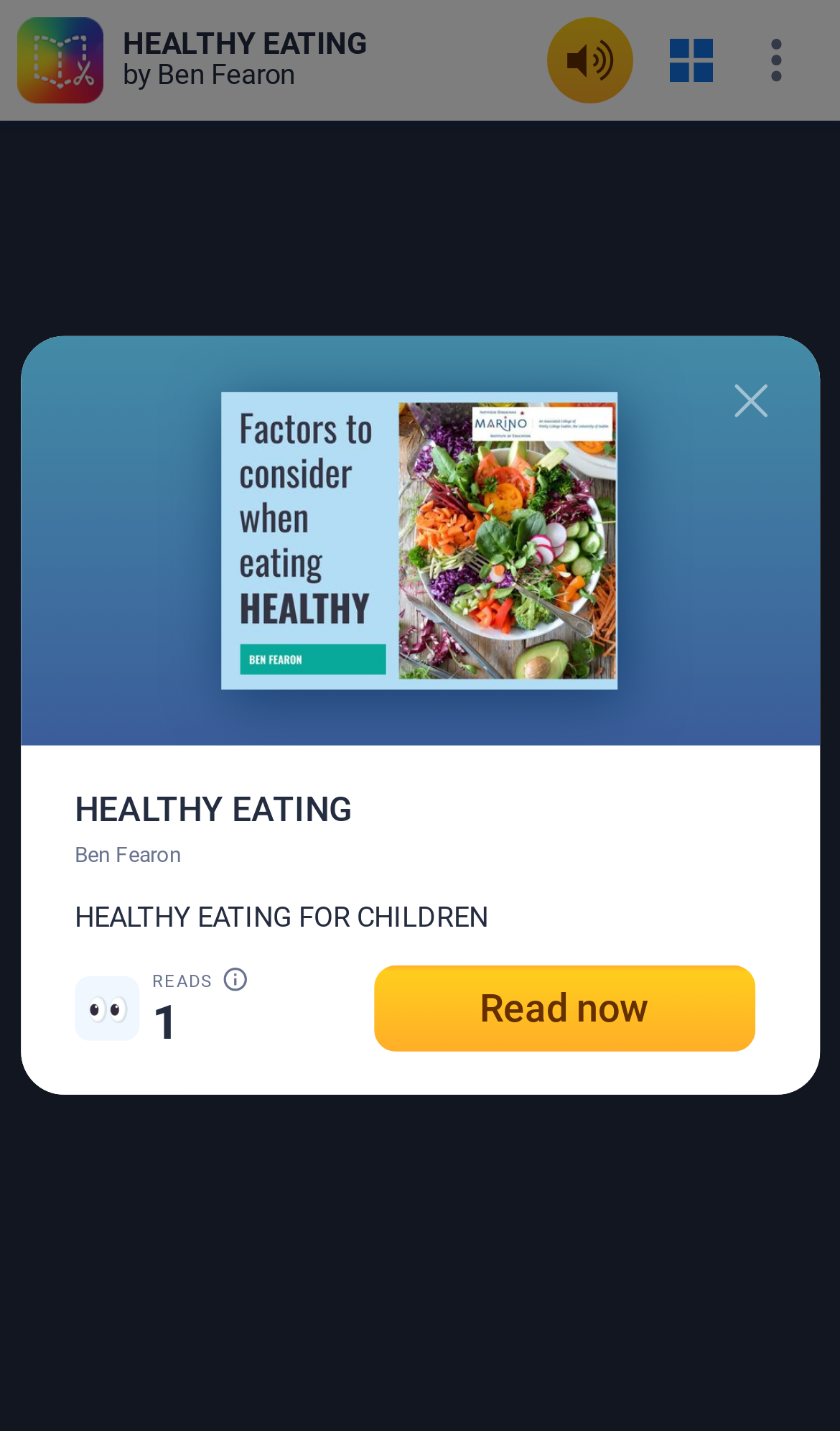Please locate the bounding box coordinates of the element that should be clicked to achieve the given instruction: "Go to Book Creator website".

[0.021, 0.012, 0.123, 0.072]